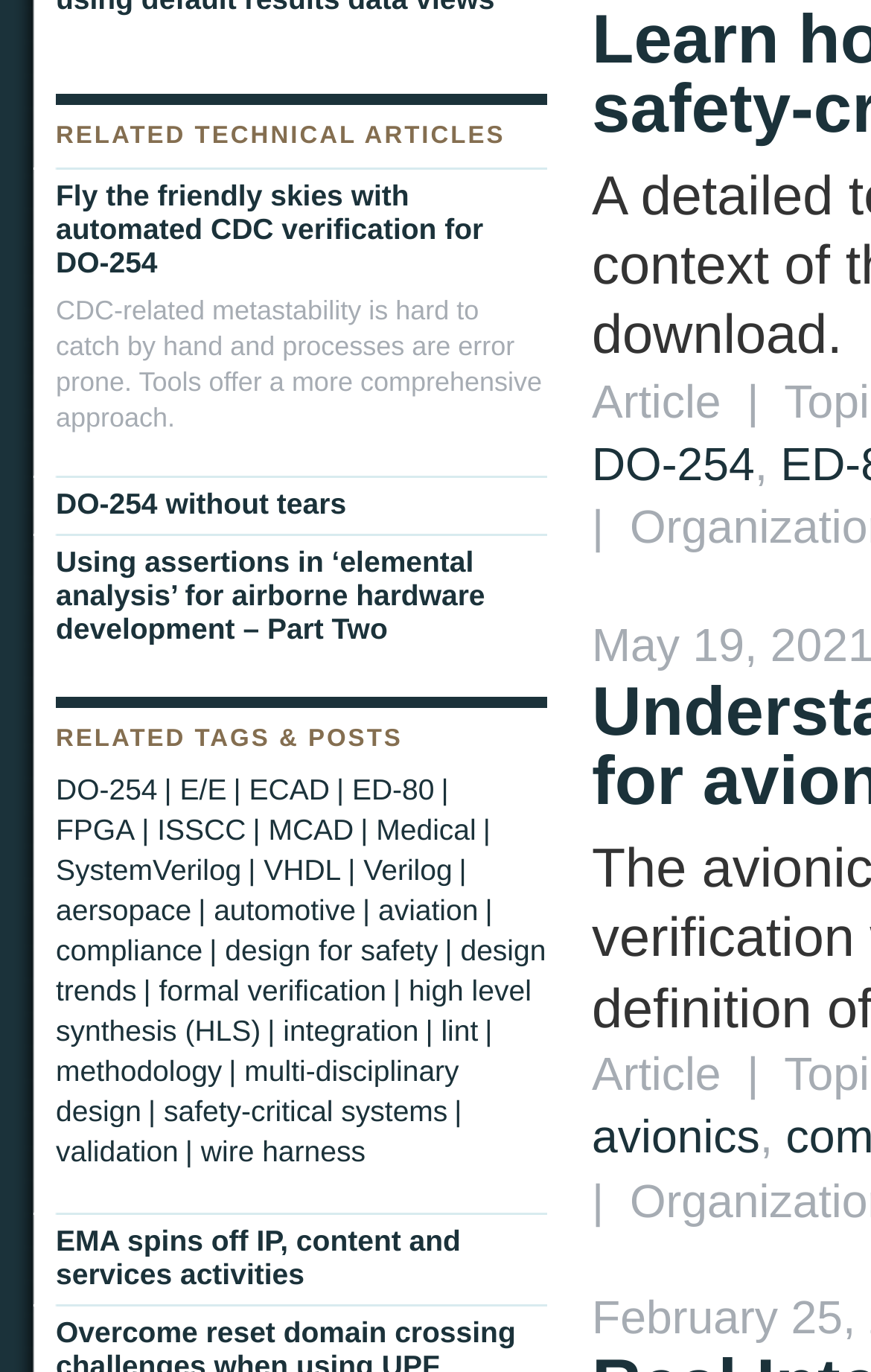Given the element description high level synthesis (HLS), identify the bounding box coordinates for the UI element on the webpage screenshot. The format should be (top-left x, top-left y, bottom-right x, bottom-right y), with values between 0 and 1.

[0.064, 0.71, 0.61, 0.763]